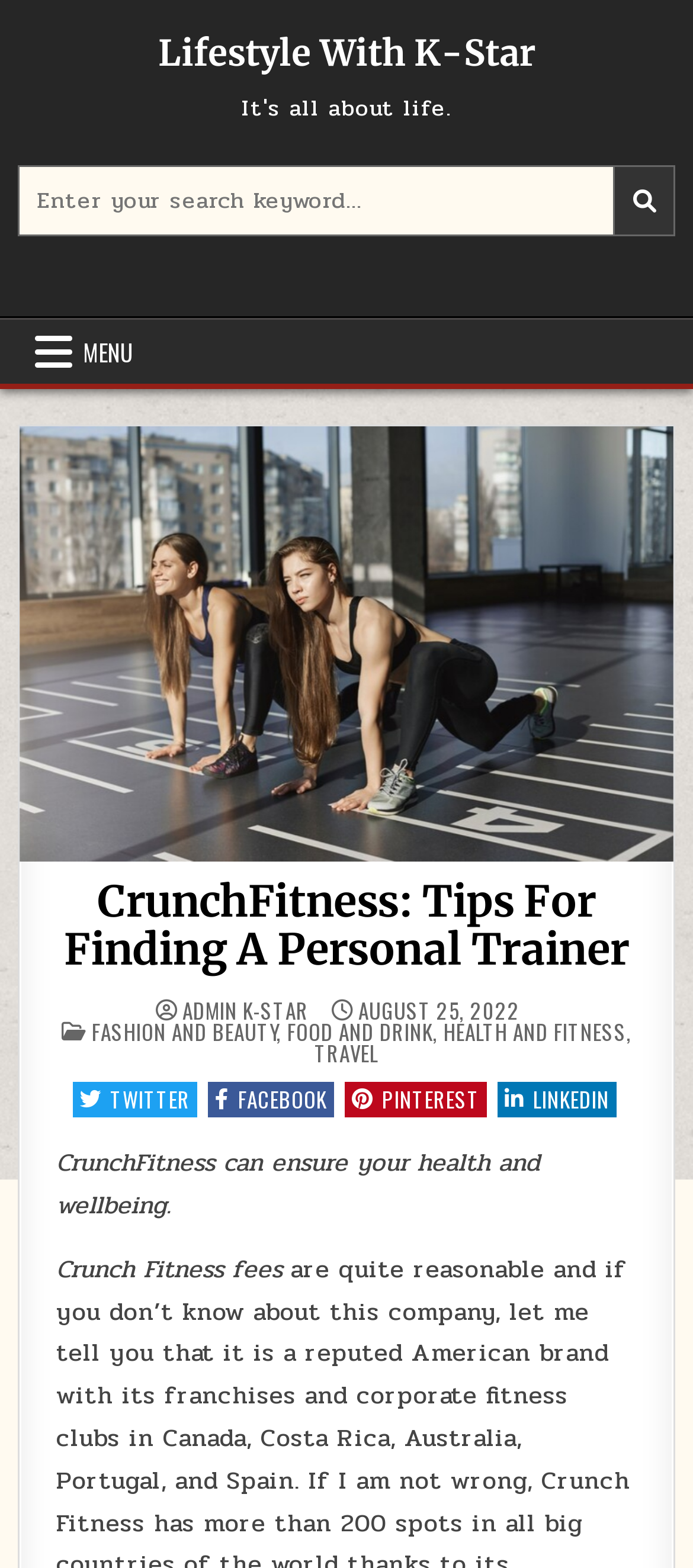Please indicate the bounding box coordinates of the element's region to be clicked to achieve the instruction: "Click on the menu button". Provide the coordinates as four float numbers between 0 and 1, i.e., [left, top, right, bottom].

[0.025, 0.204, 0.217, 0.245]